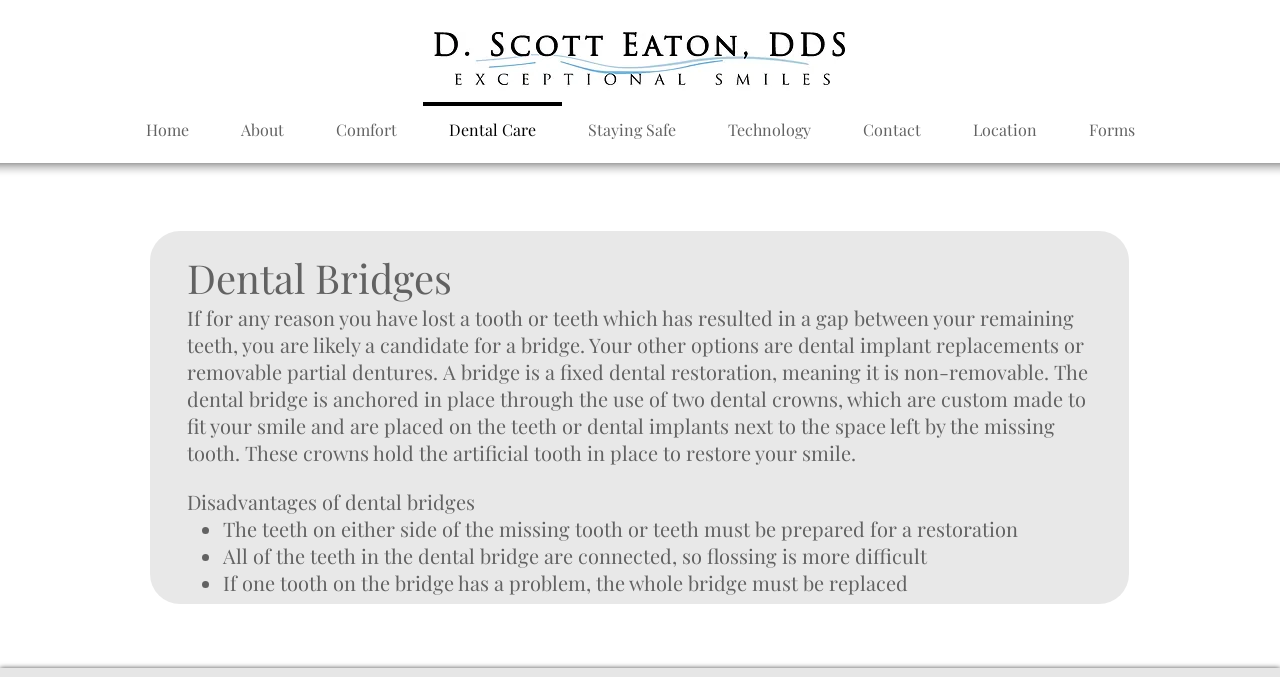Please determine the bounding box coordinates of the area that needs to be clicked to complete this task: 'Search for events'. The coordinates must be four float numbers between 0 and 1, formatted as [left, top, right, bottom].

None